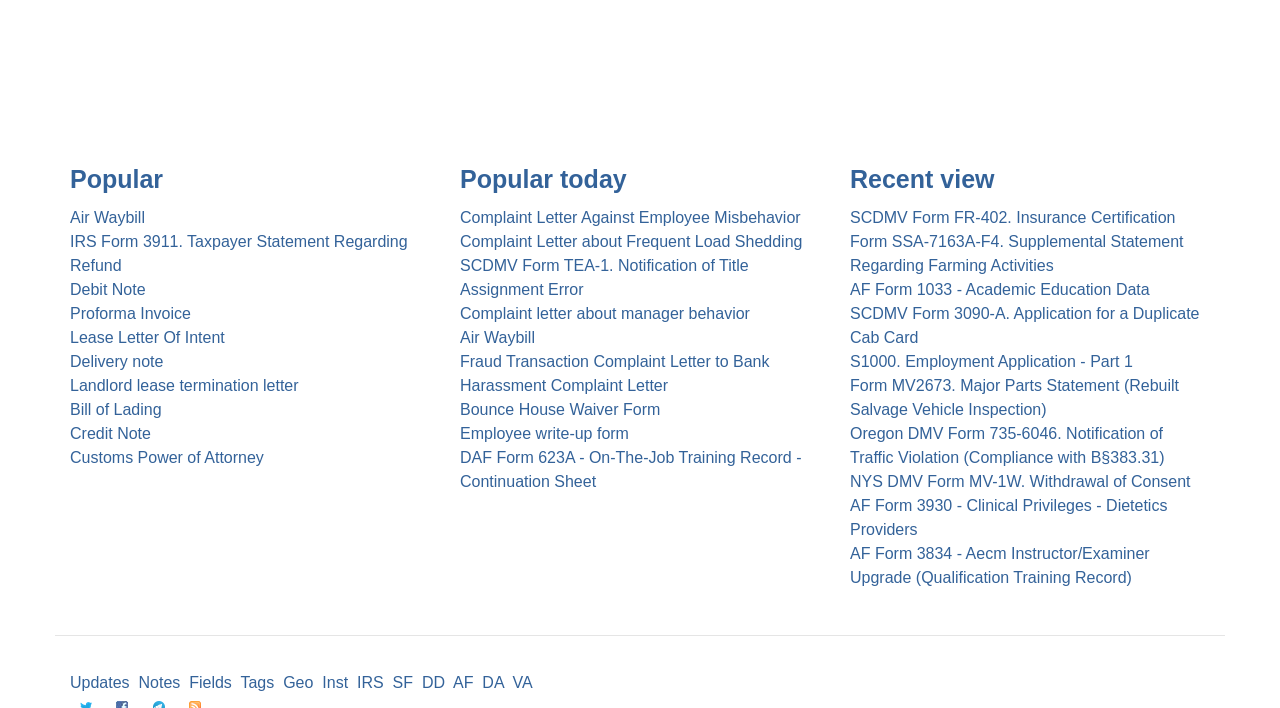Analyze the image and provide a detailed answer to the question: What is the purpose of the links at the bottom of the webpage?

The links at the bottom of the webpage, such as 'Updates', 'Notes', 'Fields', and 'Tags', appear to be filters or categories that allow users to narrow down their search or access specific types of documents. These links are likely used for filtering and categorization purposes.